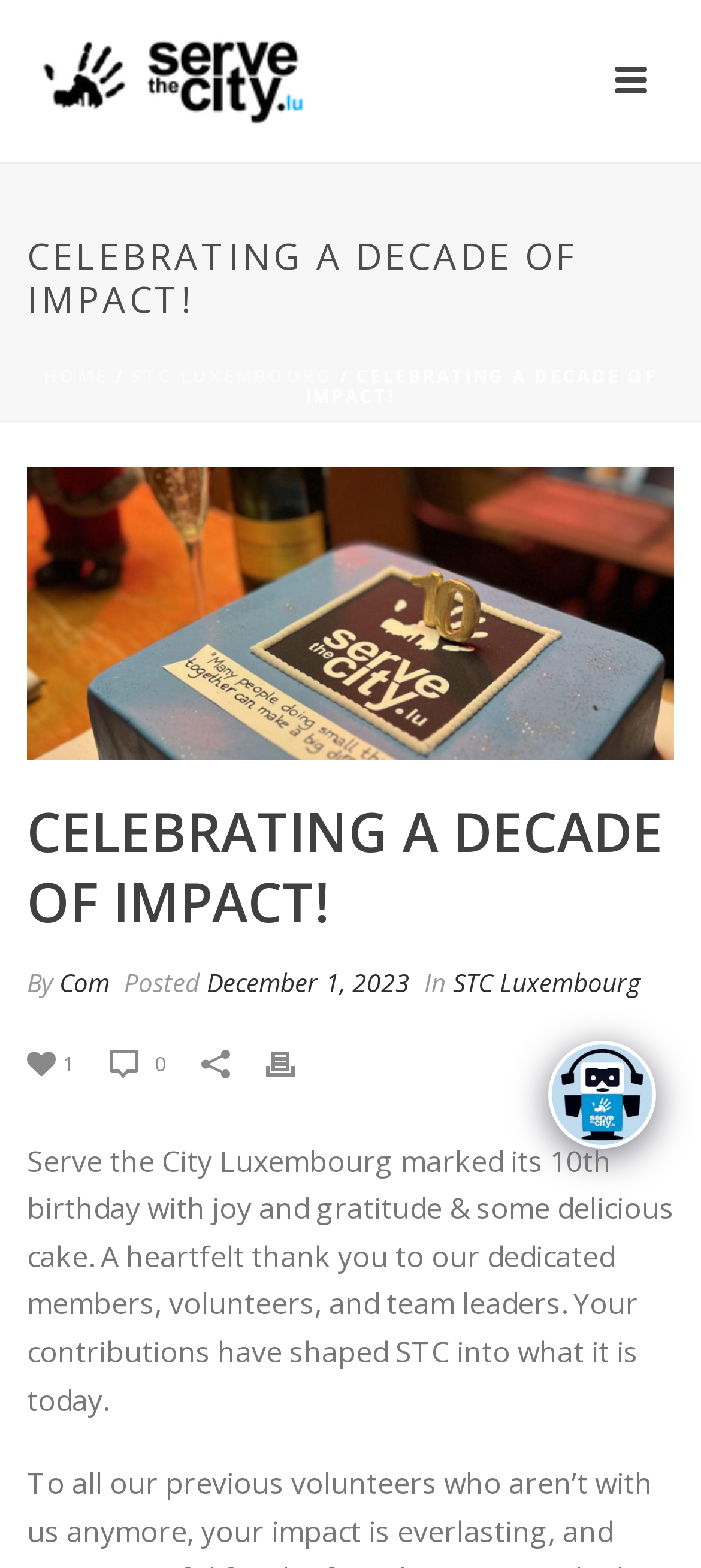Craft a detailed narrative of the webpage's structure and content.

The webpage is celebrating the 10th birthday of Serve the City Luxembourg. At the top, there is a large heading "CELEBRATING A DECADE OF IMPACT!" in a prominent position. Below this heading, there are two identical images with the text "Showing Kindness In Practical Ways". 

On the top-right corner, there is a navigation menu with links to "HOME" and "STC LUXEMBOURG", separated by a slash. 

Further down, there is another instance of the "CELEBRATING A DECADE OF IMPACT!" heading, followed by a link and an image with the same text. 

Below this, there is a section with a heading "CELEBRATING A DECADE OF IMPACT!" again, followed by a paragraph of text that reads "Serve the City Luxembourg marked its 10th birthday with joy and gratitude & some delicious cake. A heartfelt thank you to our dedicated members, volunteers, and team leaders. Your contributions have shaped STC into what it is today." 

To the left of this paragraph, there are several links and images, including a time stamp "December 1, 2023", and links to "STC Luxembourg" and other pages. There are also several small icons and images scattered throughout this section. 

At the bottom-right corner, there is an image with the text "wpChatIcon".